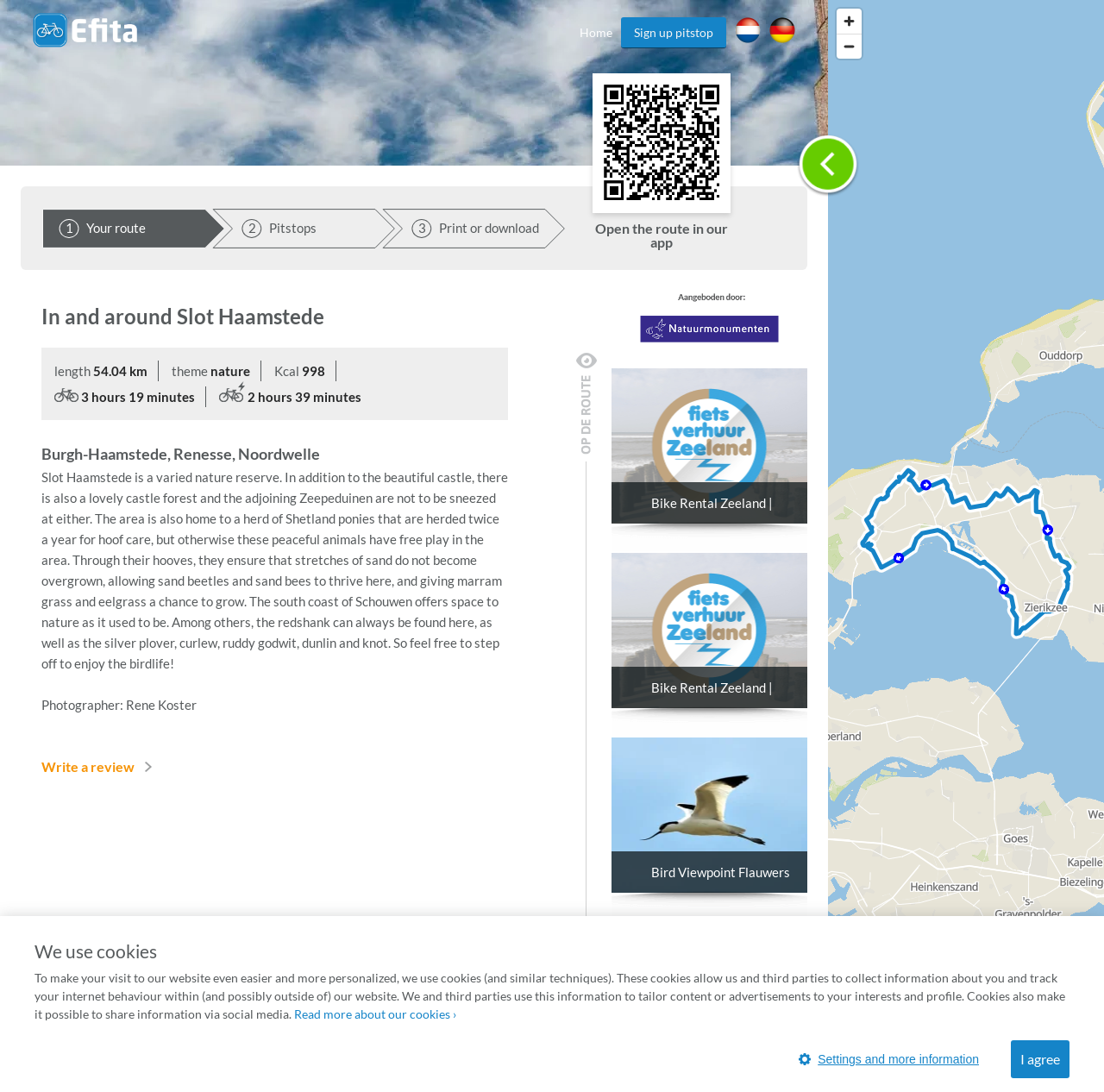Specify the bounding box coordinates of the region I need to click to perform the following instruction: "Click the OUR CHAMPIONS link". The coordinates must be four float numbers in the range of 0 to 1, i.e., [left, top, right, bottom].

None